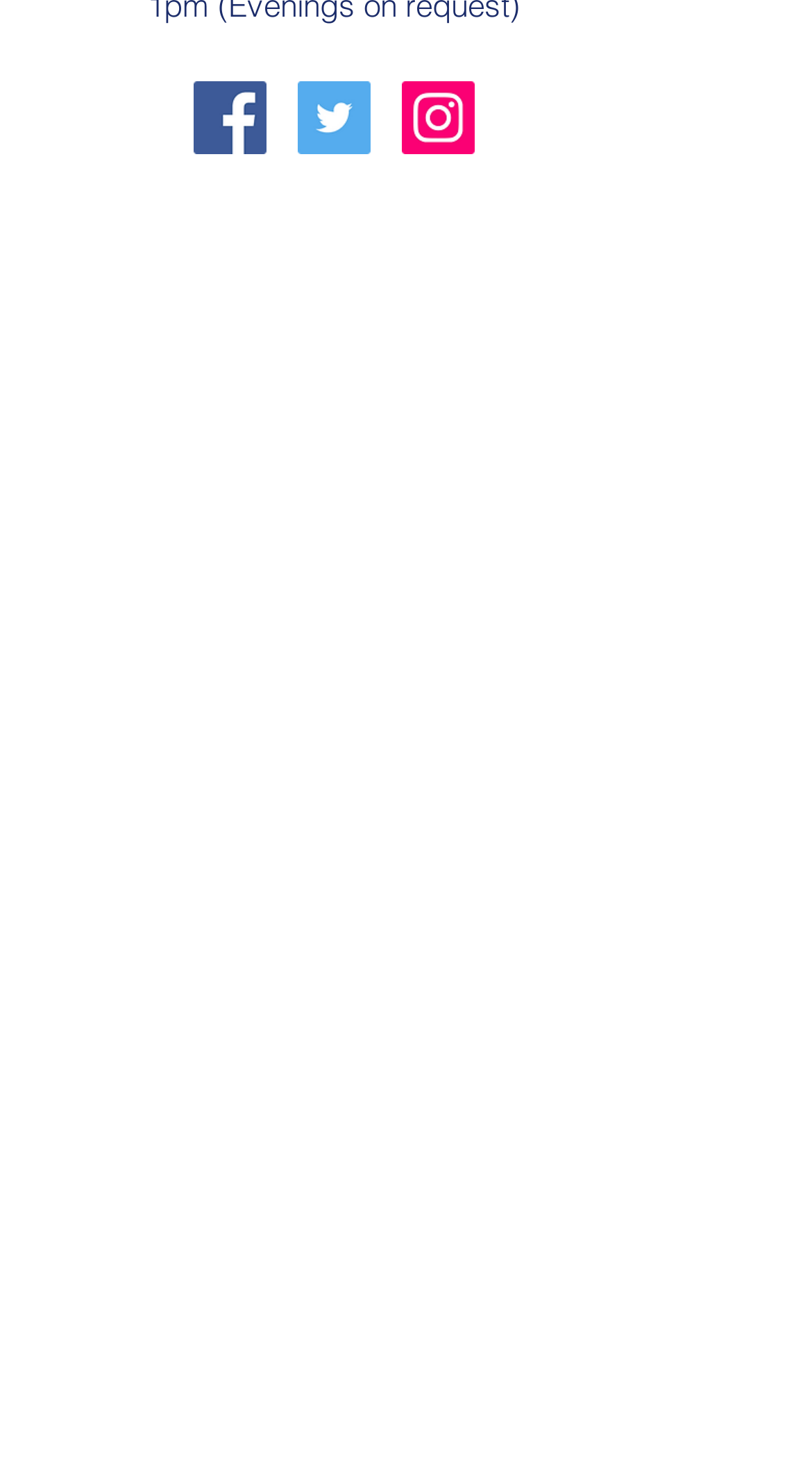Calculate the bounding box coordinates of the UI element given the description: "aria-label="Facebook"".

[0.238, 0.055, 0.328, 0.105]